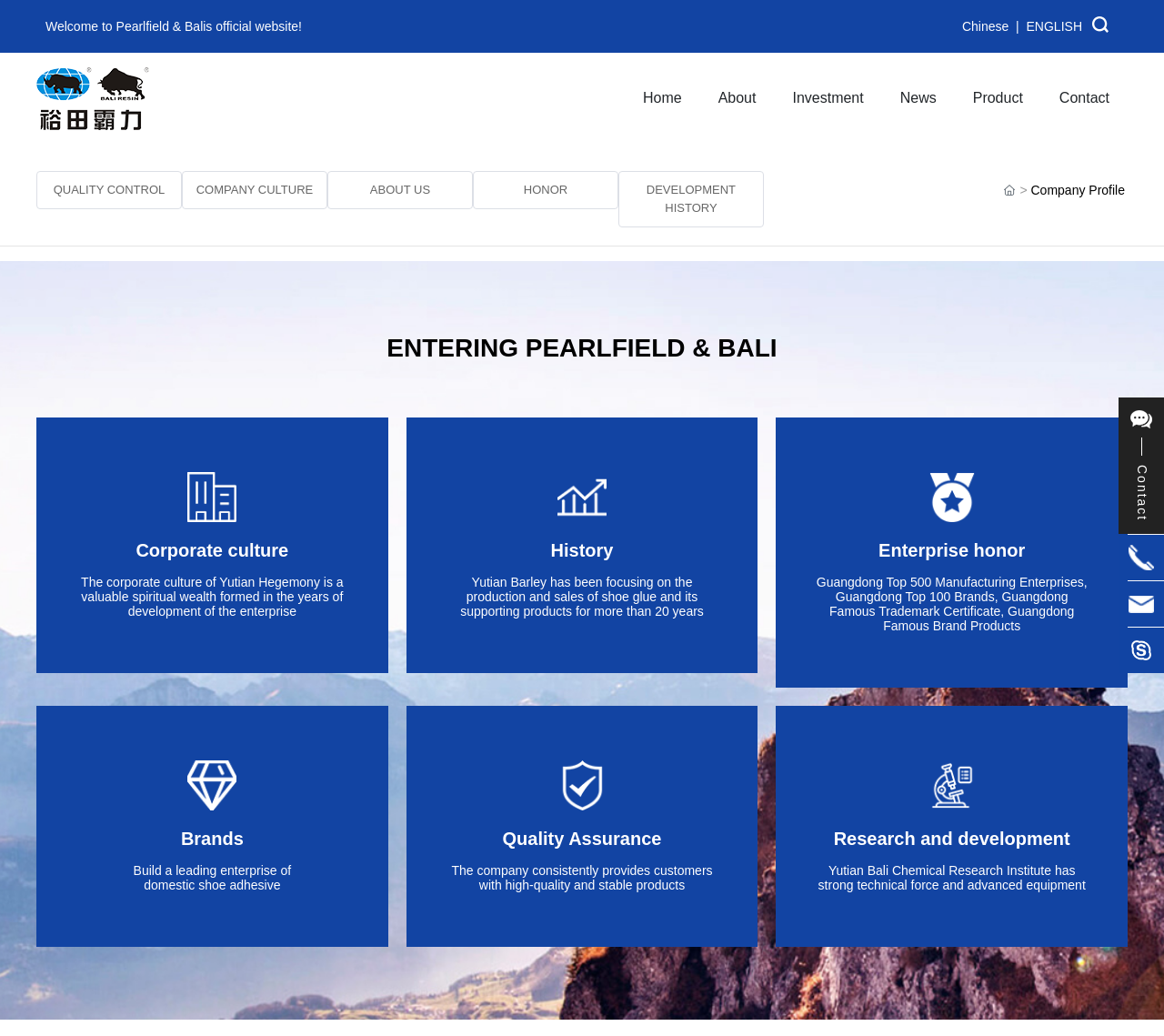Respond with a single word or short phrase to the following question: 
What is the corporate culture of Yutian Hegemony?

a valuable spiritual wealth